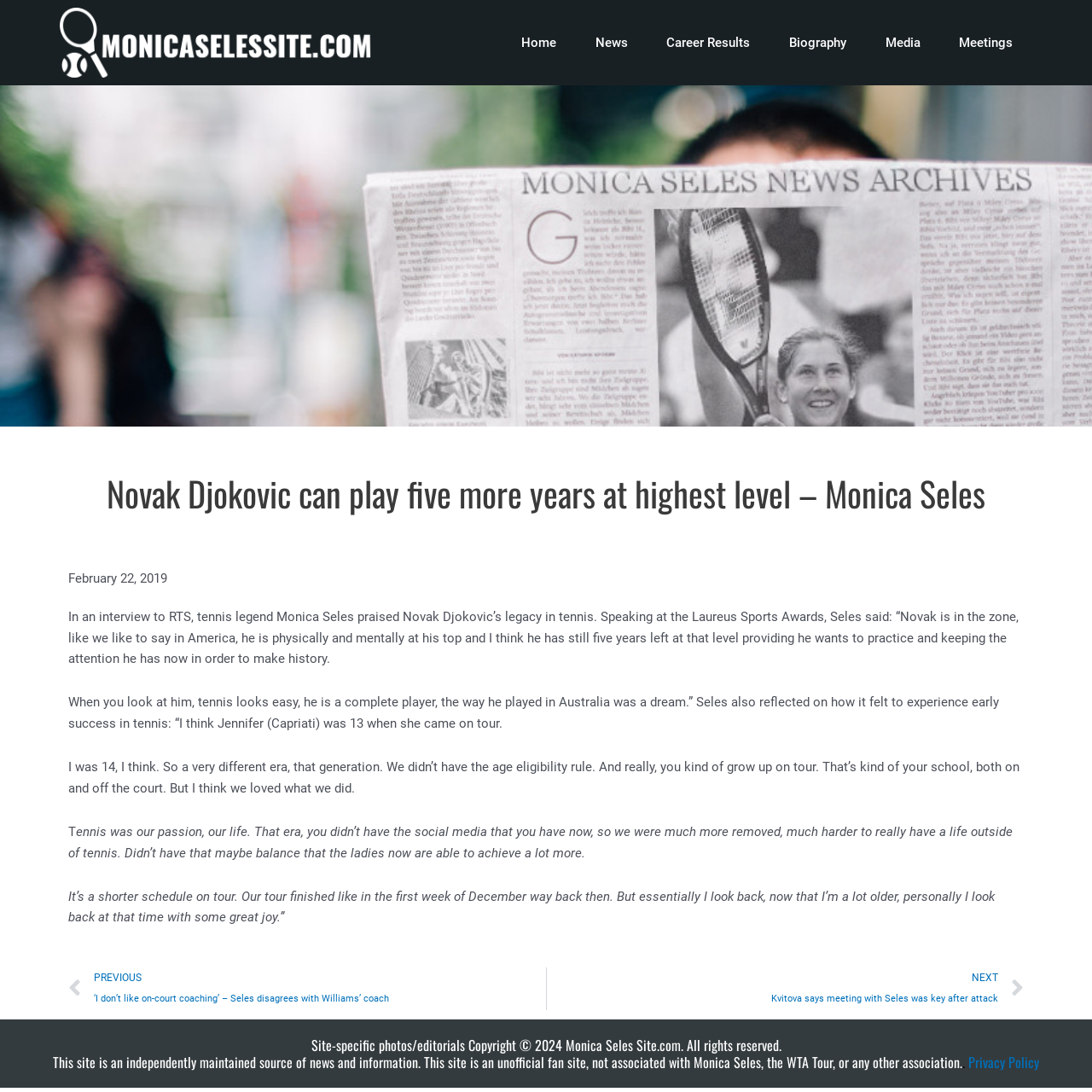What is the purpose of the website?
Look at the screenshot and give a one-word or phrase answer.

Fan site